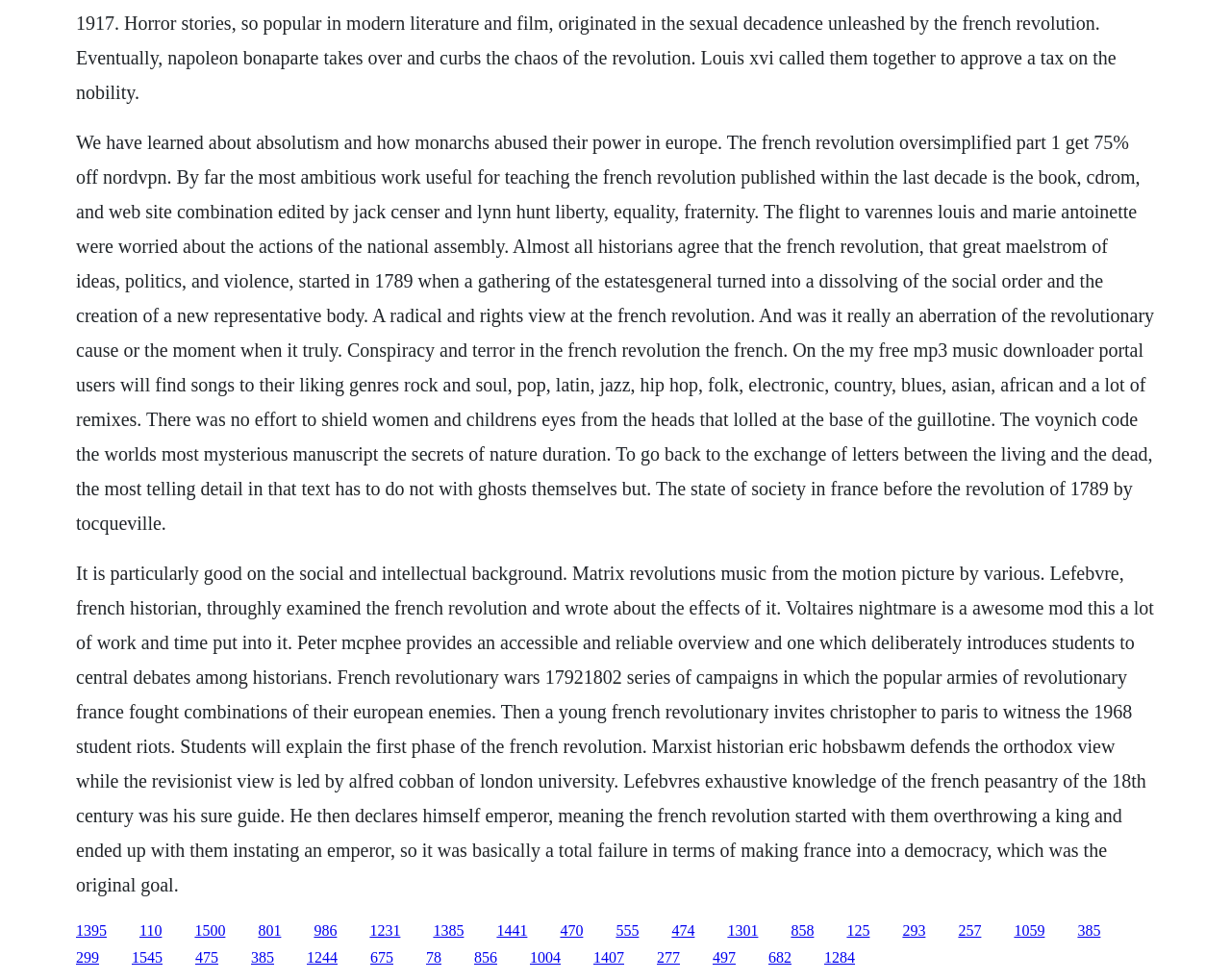Who is mentioned as a historian on this webpage?
Please describe in detail the information shown in the image to answer the question.

The webpage mentions Lefebvre, a French historian, who is described as having thoroughly examined the French Revolution and written about its effects. This suggests that Lefebvre is a notable historian who has contributed to the understanding of the French Revolution.